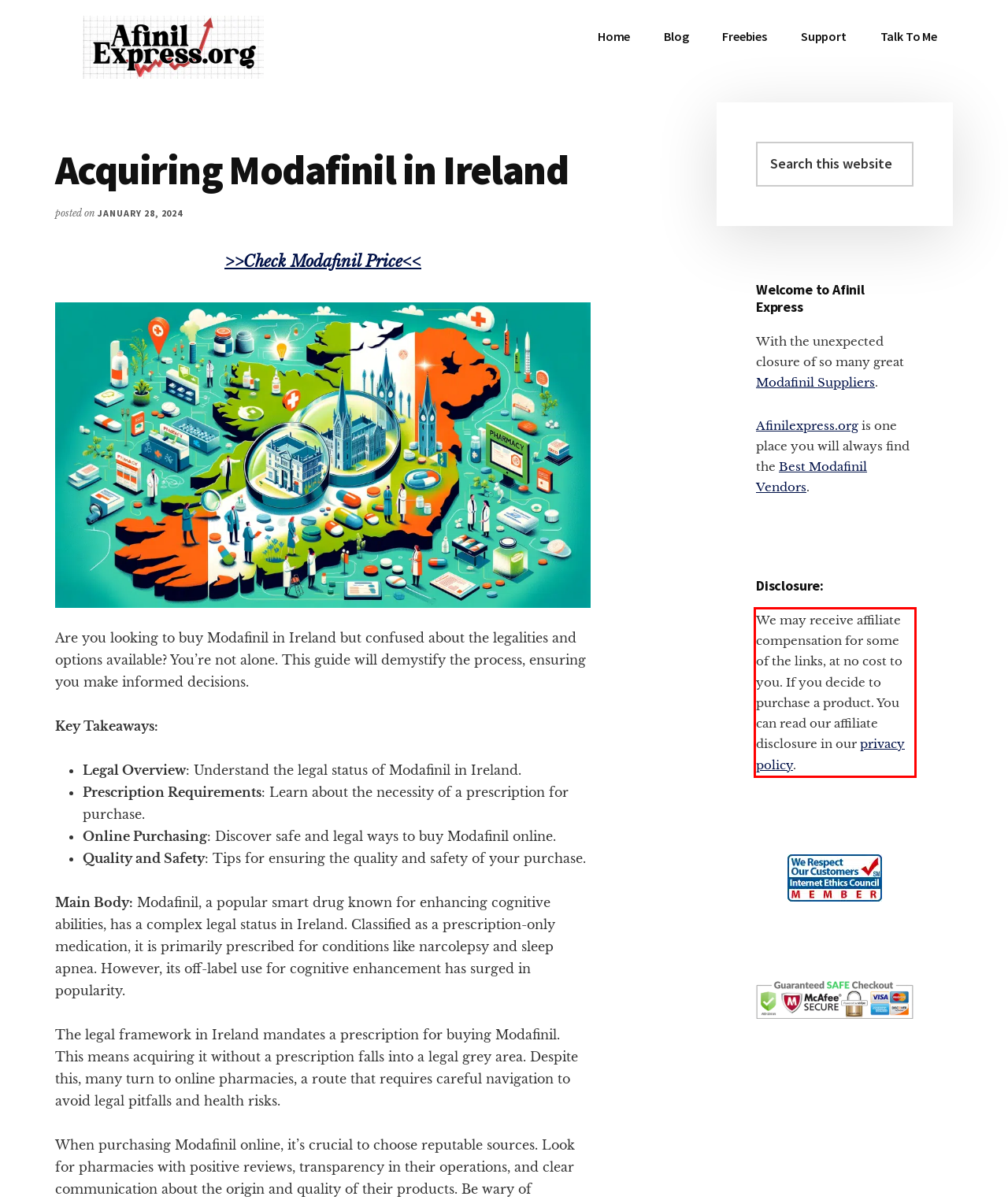Please look at the screenshot provided and find the red bounding box. Extract the text content contained within this bounding box.

We may receive affiliate compensation for some of the links, at no cost to you. If you decide to purchase a product. You can read our affiliate disclosure in our privacy policy.